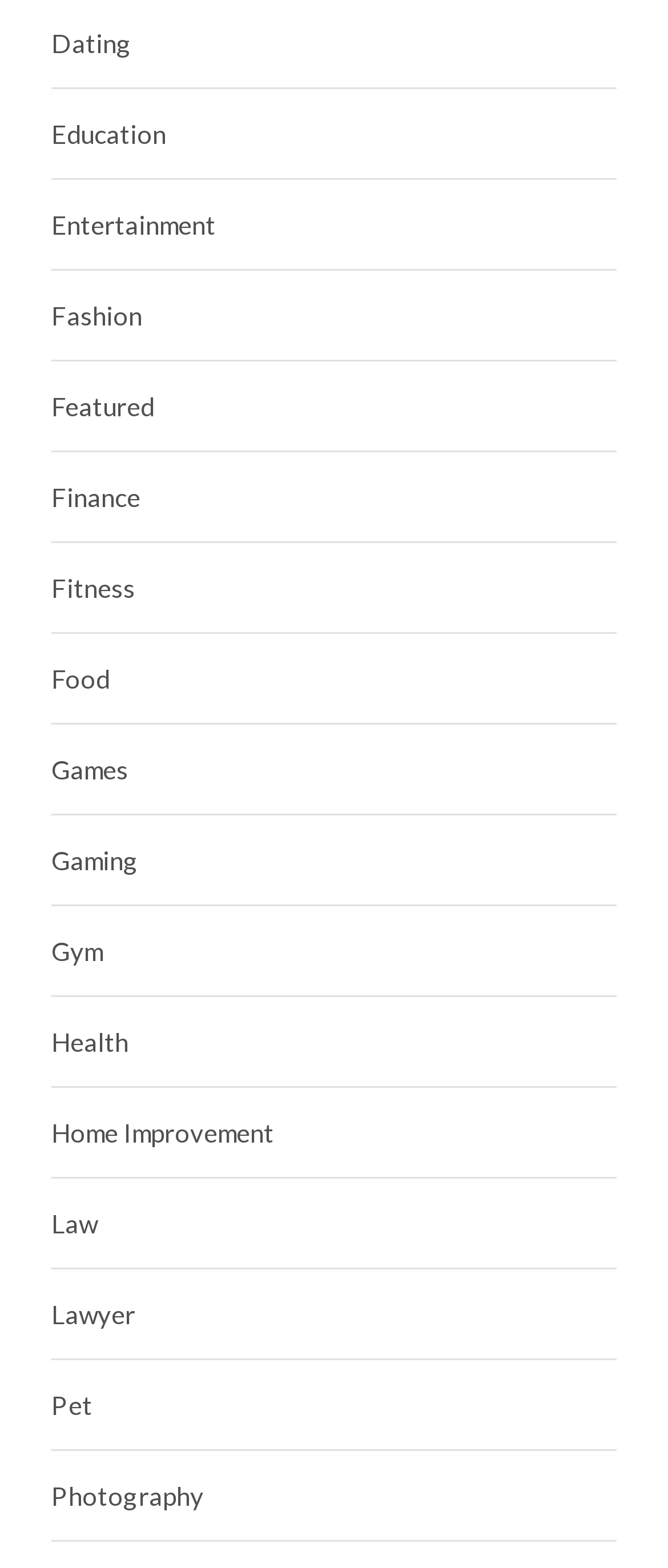Please find the bounding box coordinates for the clickable element needed to perform this instruction: "Browse Photography".

[0.077, 0.942, 0.305, 0.966]